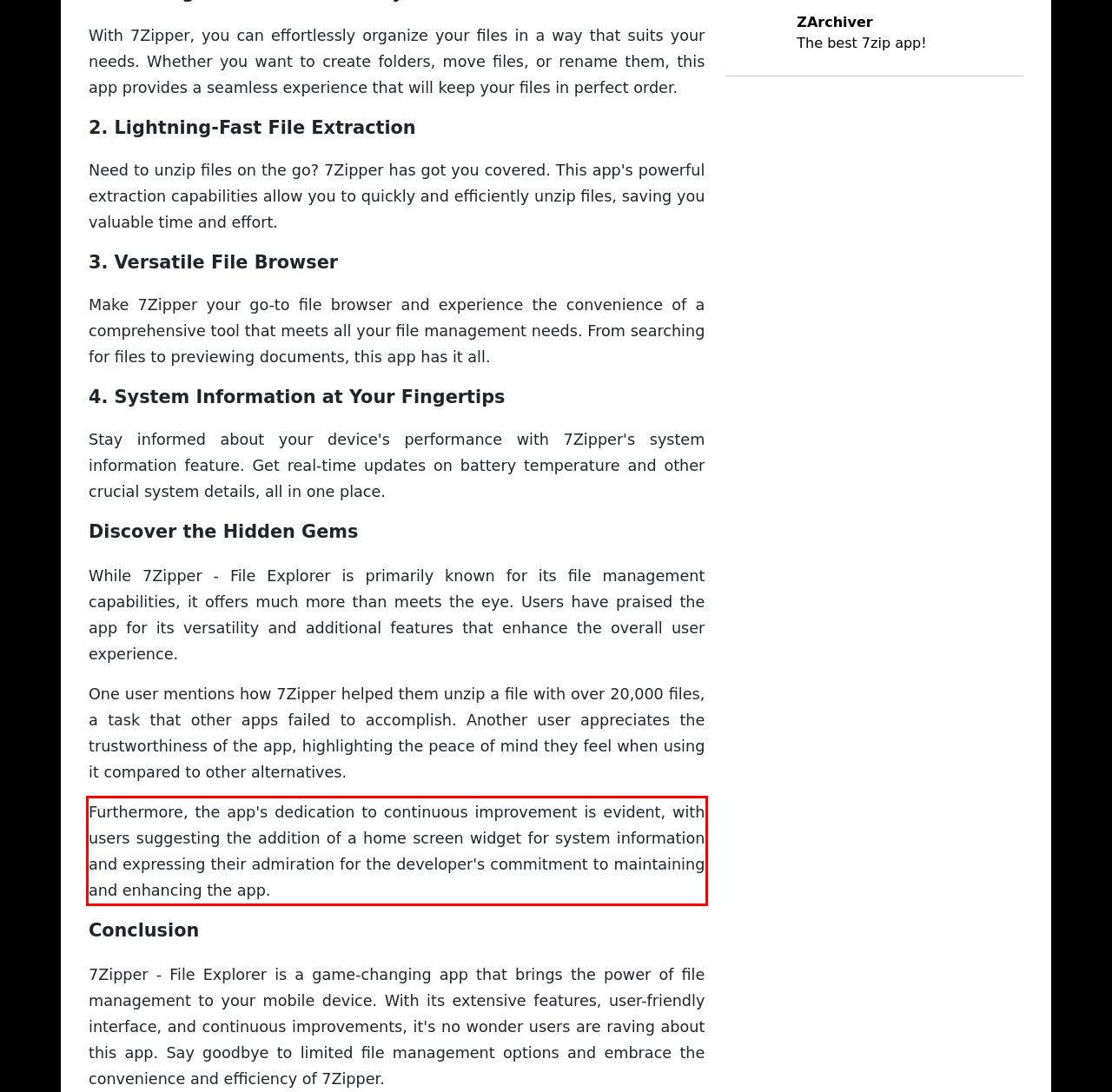With the given screenshot of a webpage, locate the red rectangle bounding box and extract the text content using OCR.

Furthermore, the app's dedication to continuous improvement is evident, with users suggesting the addition of a home screen widget for system information and expressing their admiration for the developer's commitment to maintaining and enhancing the app.